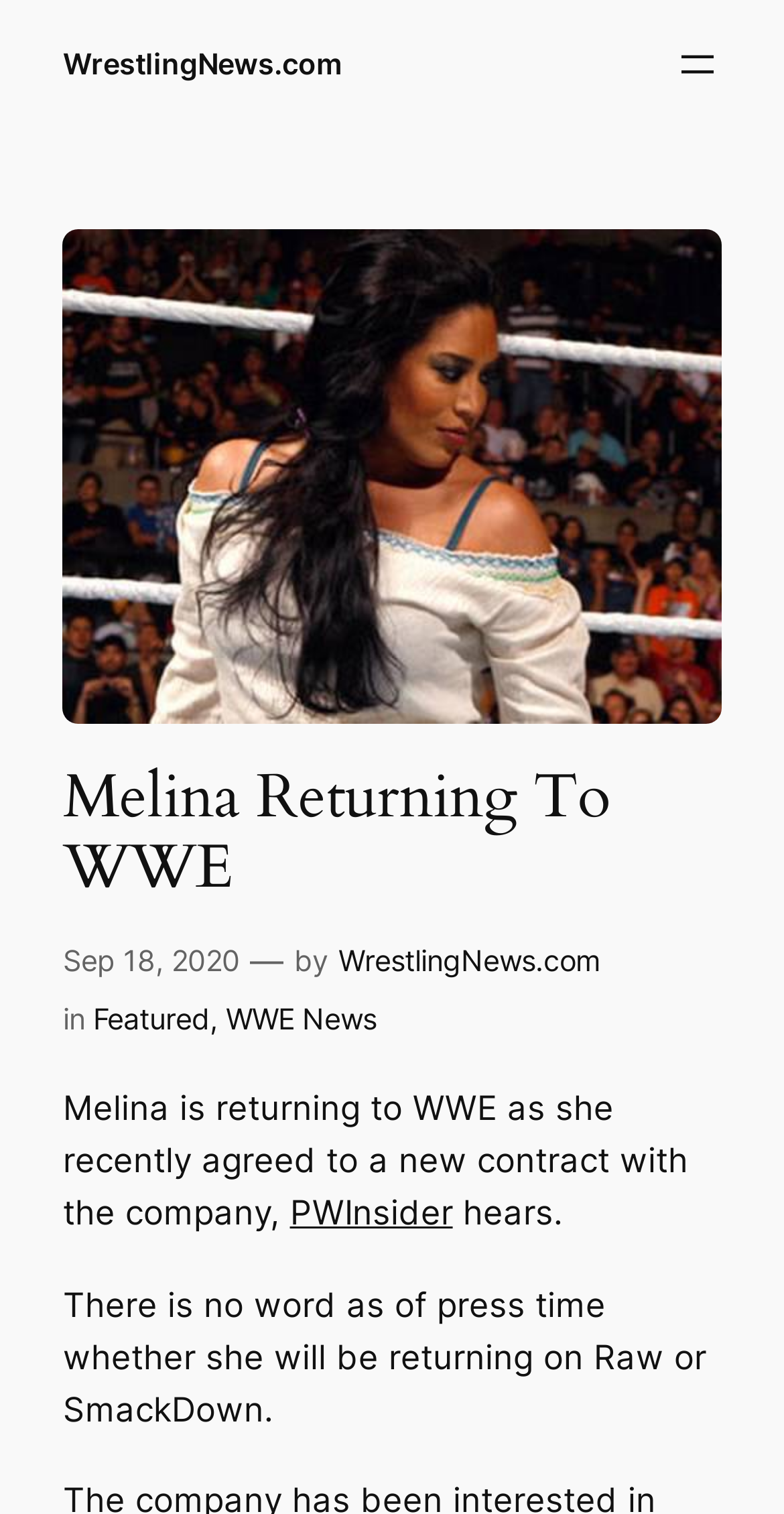Please provide a comprehensive response to the question based on the details in the image: What is the company Melina agreed to a new contract with?

I found the company Melina agreed to a new contract with by reading the article content, which mentions 'a new contract with the company' and the context is about WWE.